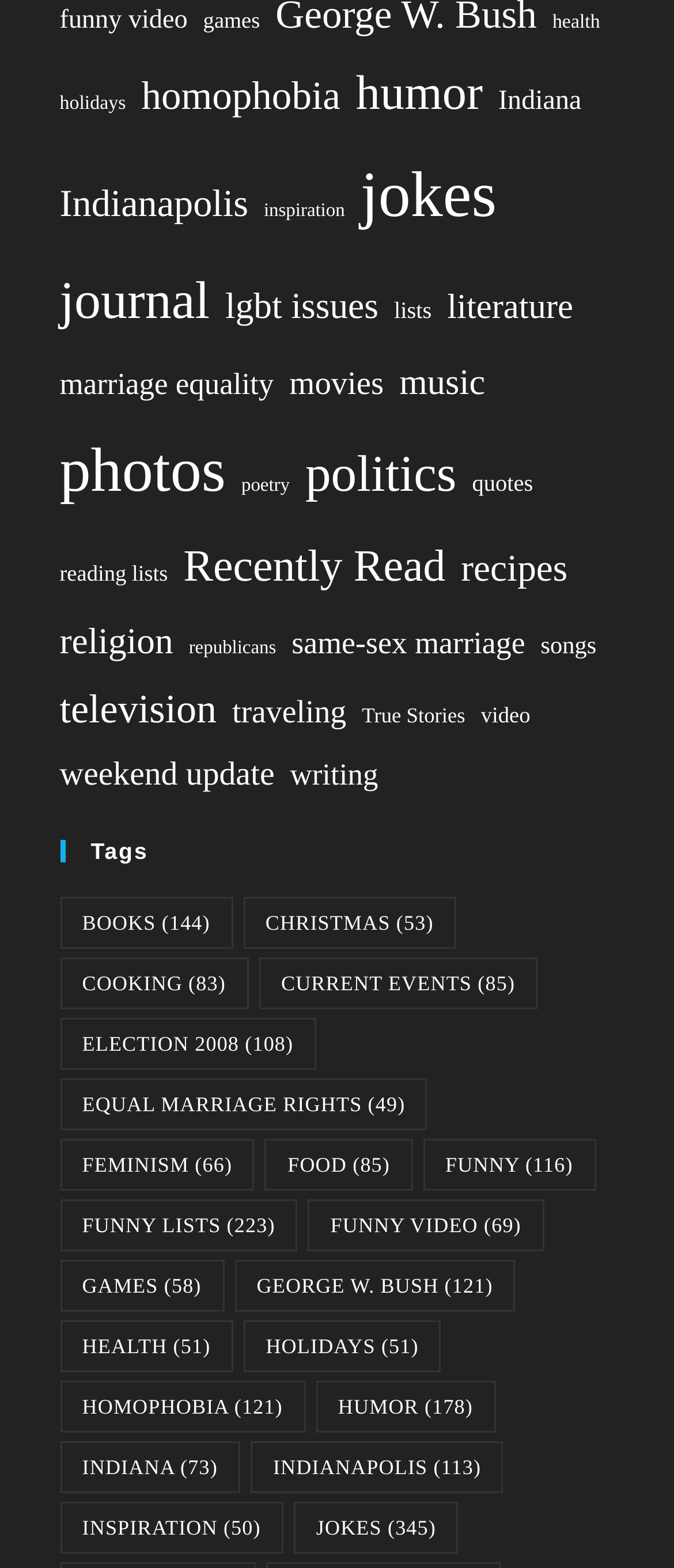Please identify the bounding box coordinates of the element's region that should be clicked to execute the following instruction: "read inspiration". The bounding box coordinates must be four float numbers between 0 and 1, i.e., [left, top, right, bottom].

[0.391, 0.125, 0.512, 0.146]